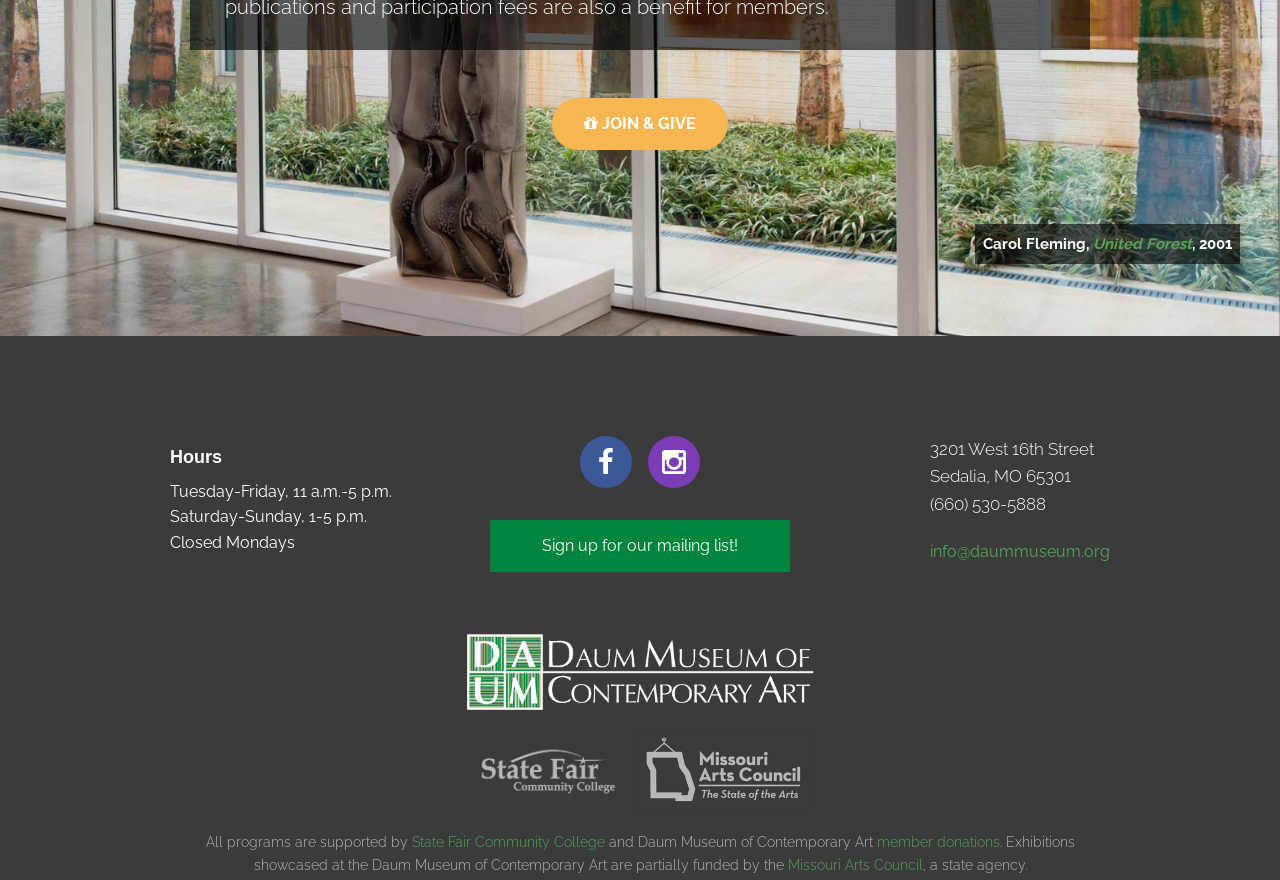Calculate the bounding box coordinates of the UI element given the description: "info@daummuseum.org".

[0.727, 0.616, 0.867, 0.637]